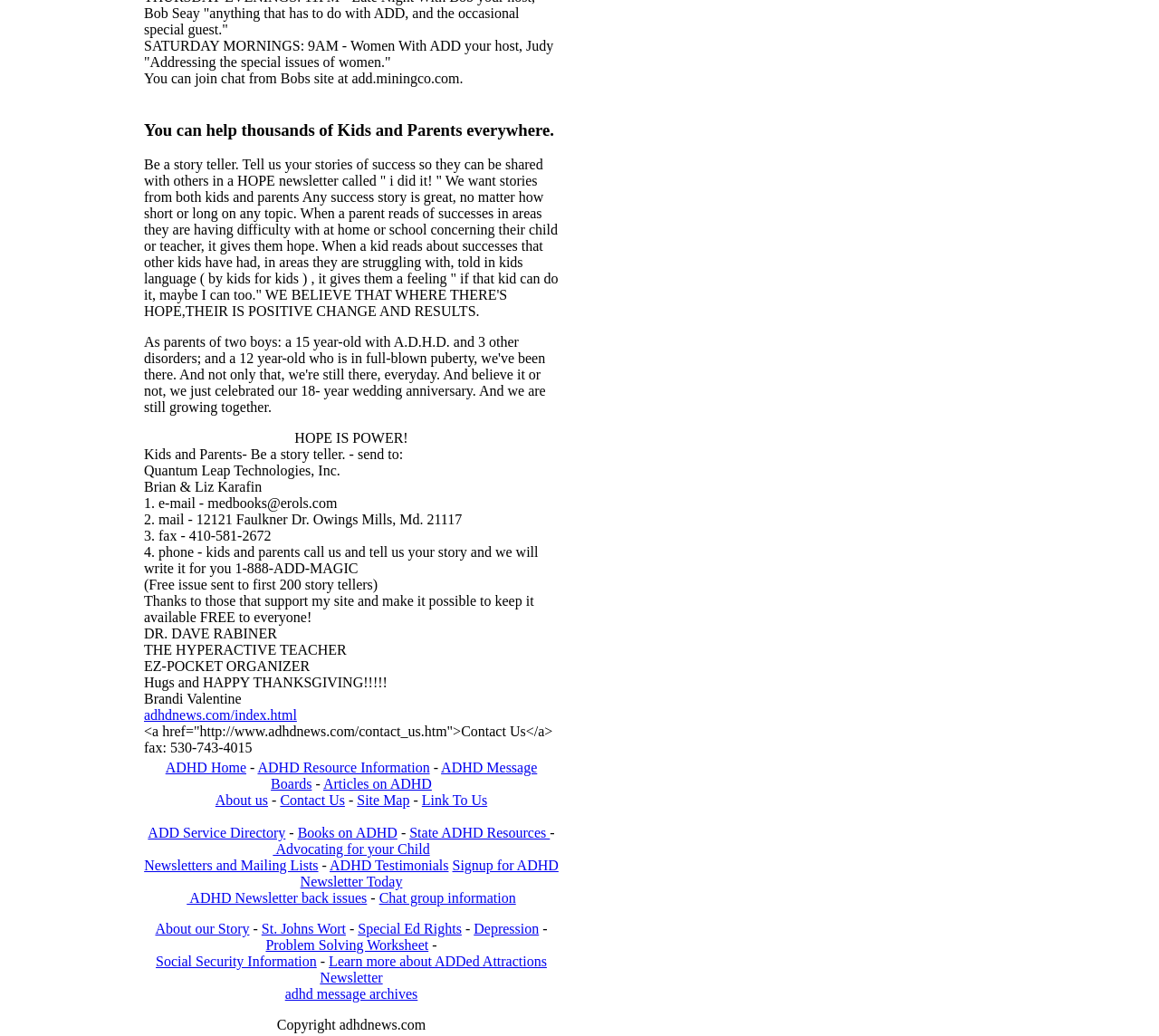Locate the bounding box of the UI element defined by this description: "Depression". The coordinates should be given as four float numbers between 0 and 1, formatted as [left, top, right, bottom].

[0.409, 0.889, 0.465, 0.904]